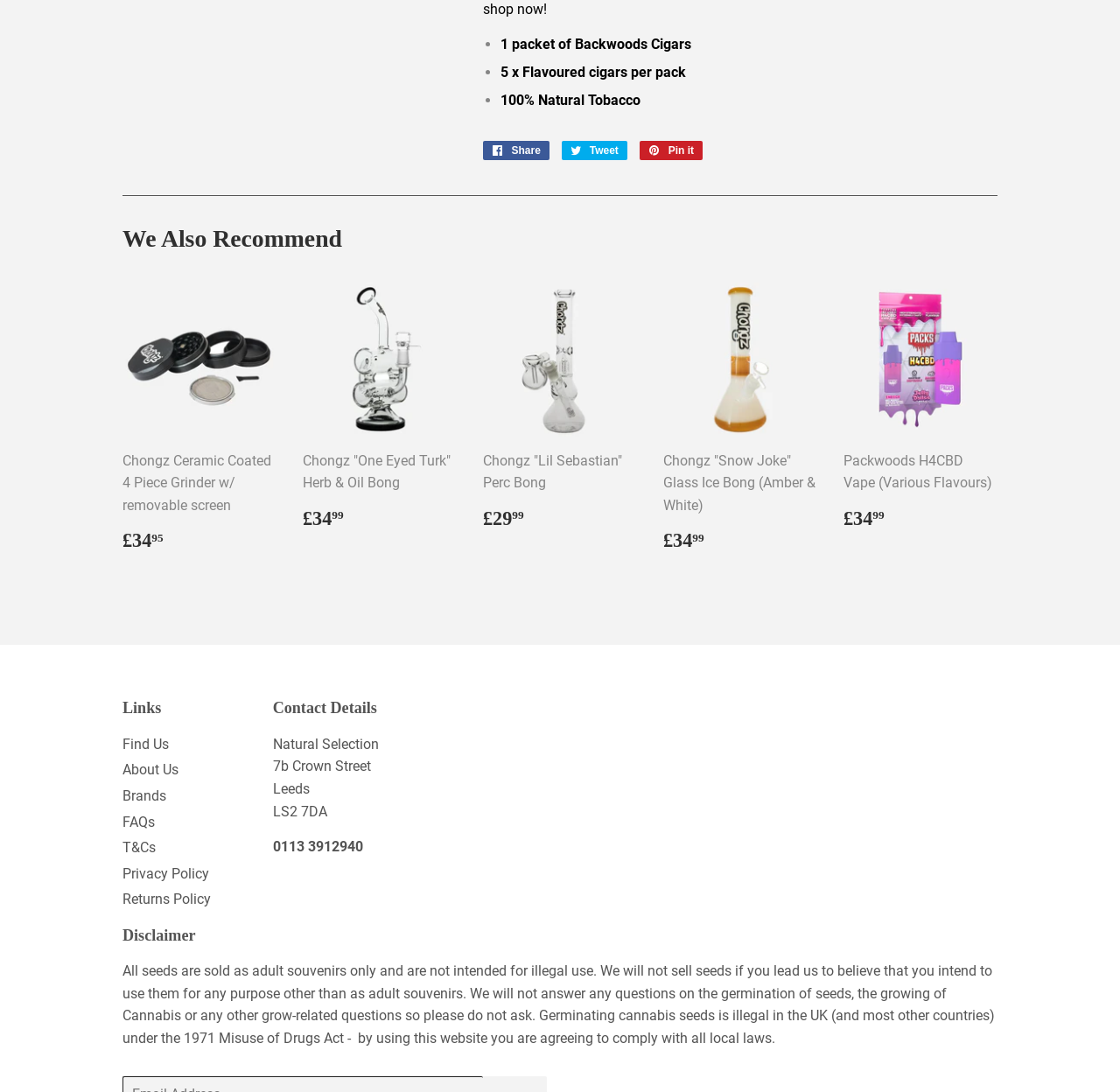Could you please study the image and provide a detailed answer to the question:
How many recommended products are shown?

Below the 'We Also Recommend' heading, there are 5 links to recommended products, each with an image and a description.